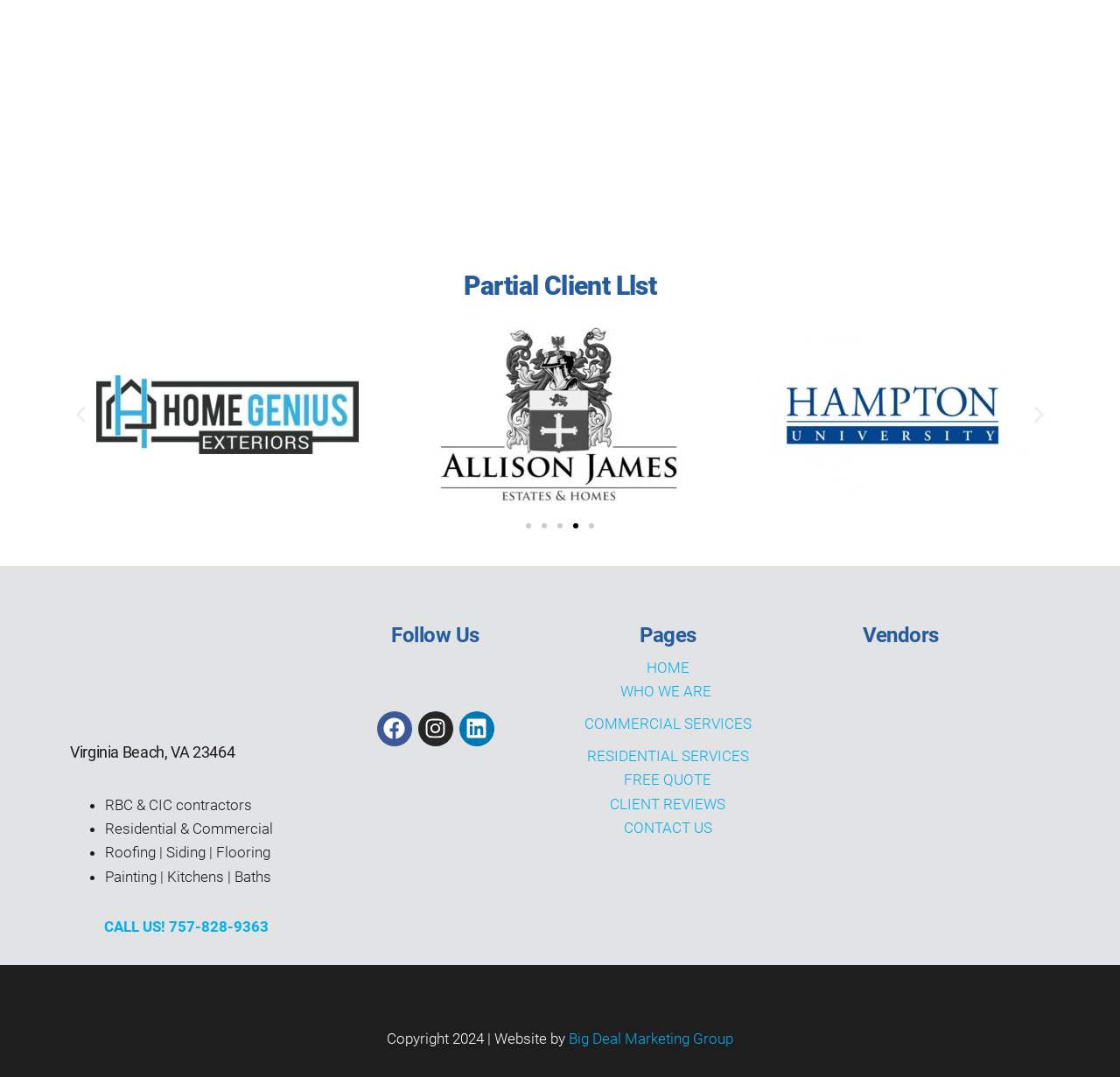How many social media platforms are linked on the page?
Refer to the image and give a detailed answer to the question.

I counted the number of social media platforms linked on the page by looking at the link elements with images of social media logos. There are three links, each with an image of a different social media platform: Facebook, Instagram, and Linkedin.